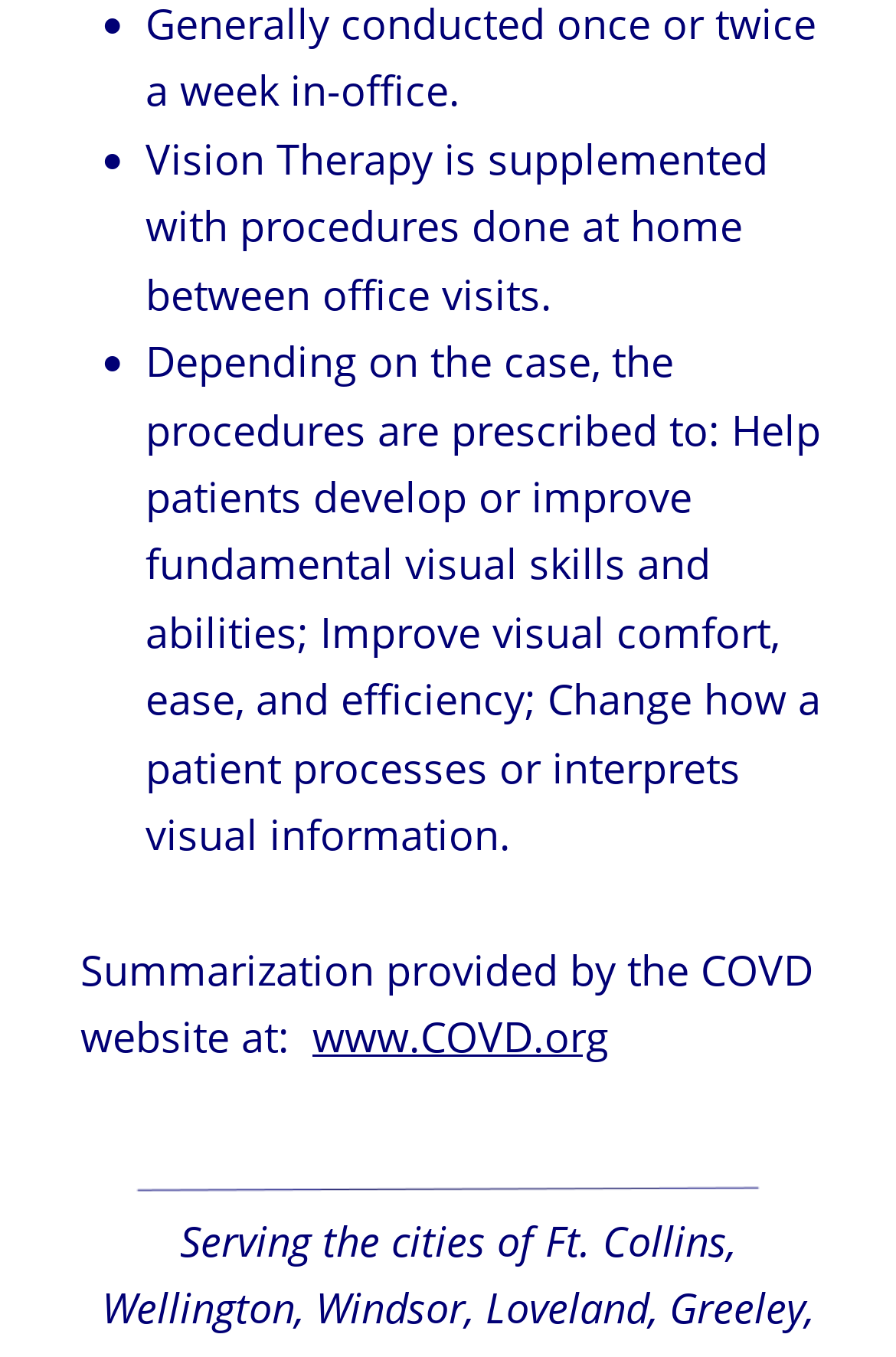Please use the details from the image to answer the following question comprehensively:
What website provides a summarization?

I found the answer by looking at the bottom of the webpage, where it says 'Summarization provided by the COVD website at: www.COVD.org'.